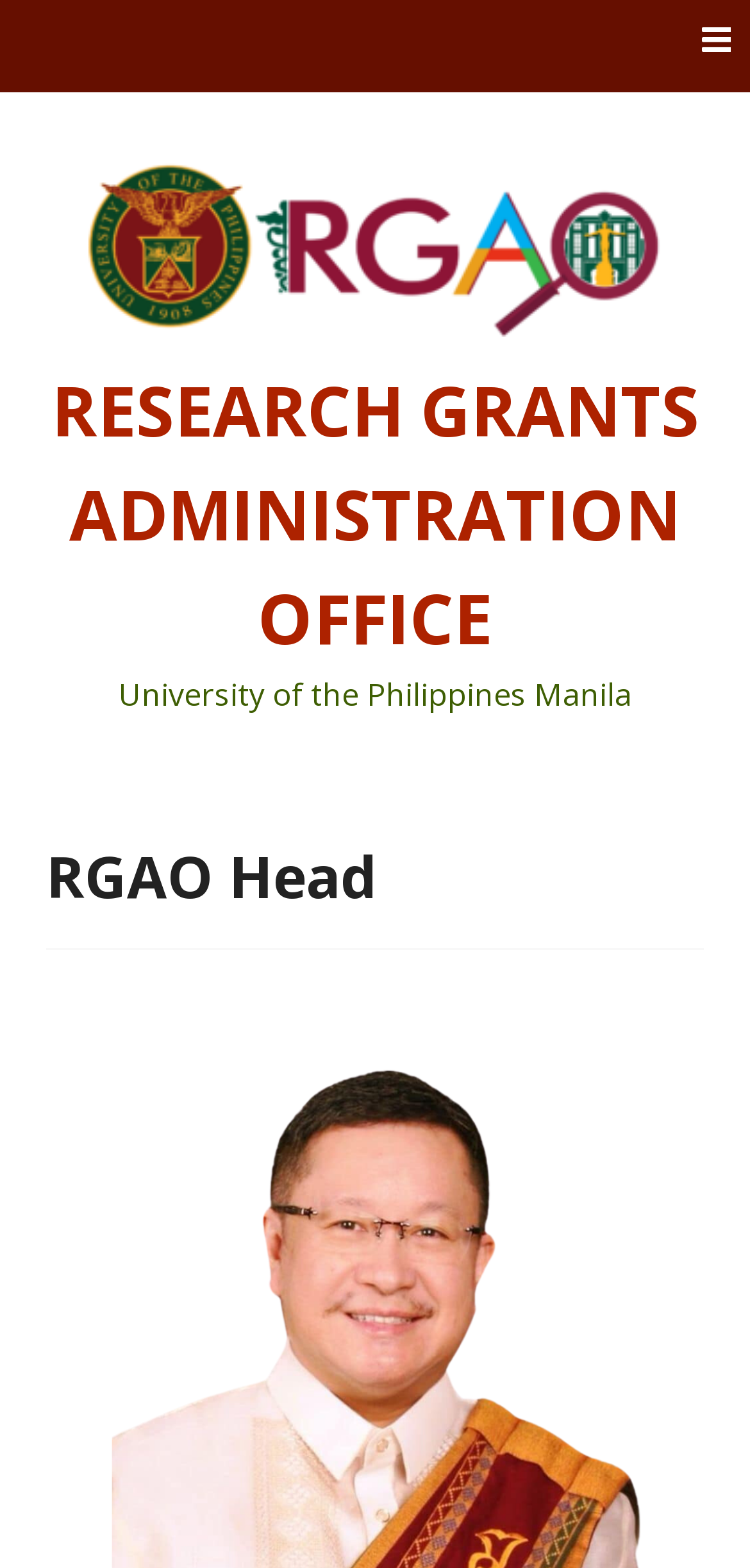Please provide a brief answer to the following inquiry using a single word or phrase:
What is the name of the university?

University of the Philippines Manila